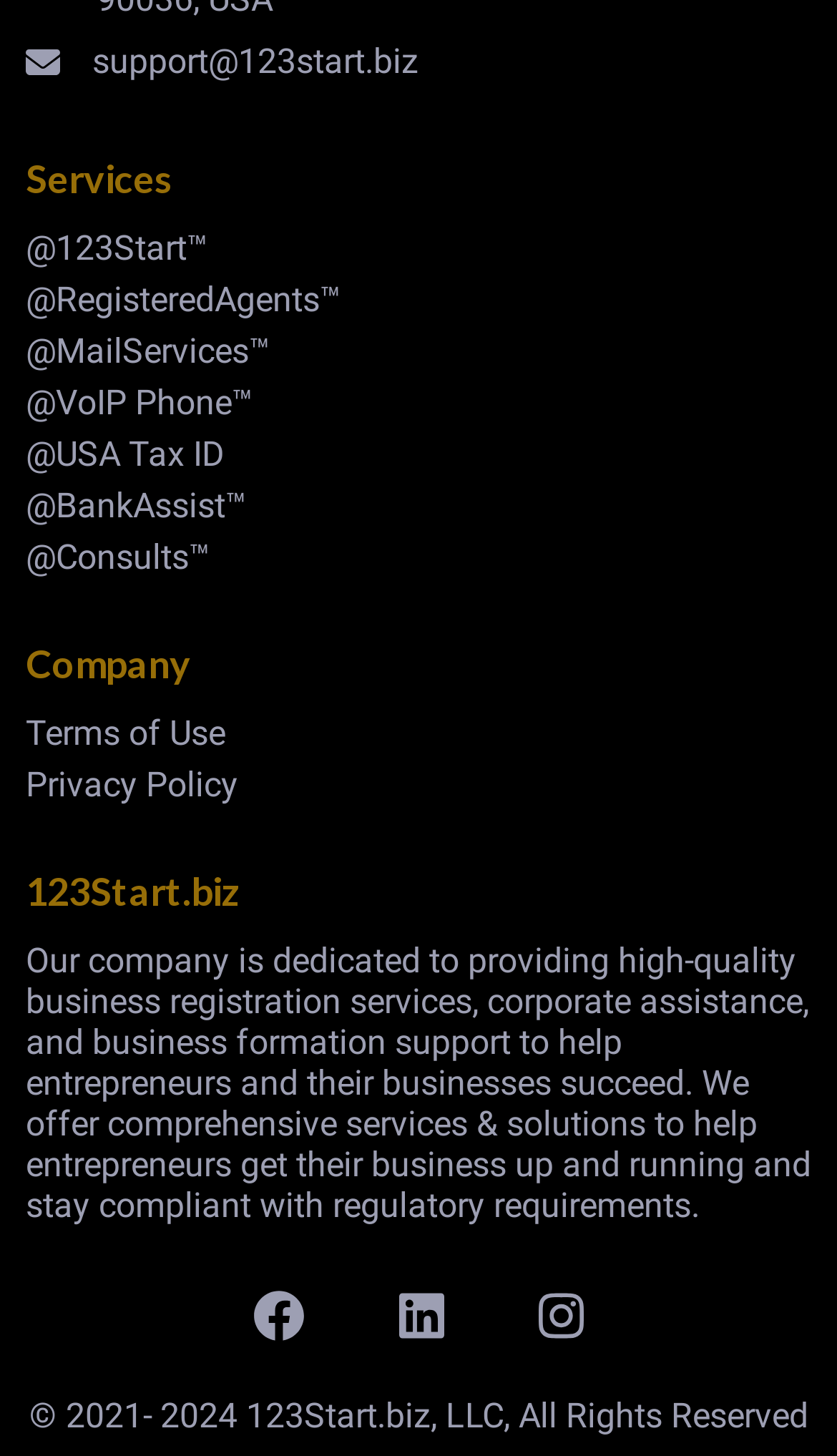Using the format (top-left x, top-left y, bottom-right x, bottom-right y), provide the bounding box coordinates for the described UI element. All values should be floating point numbers between 0 and 1: @VoIP Phone™

[0.031, 0.262, 0.303, 0.29]